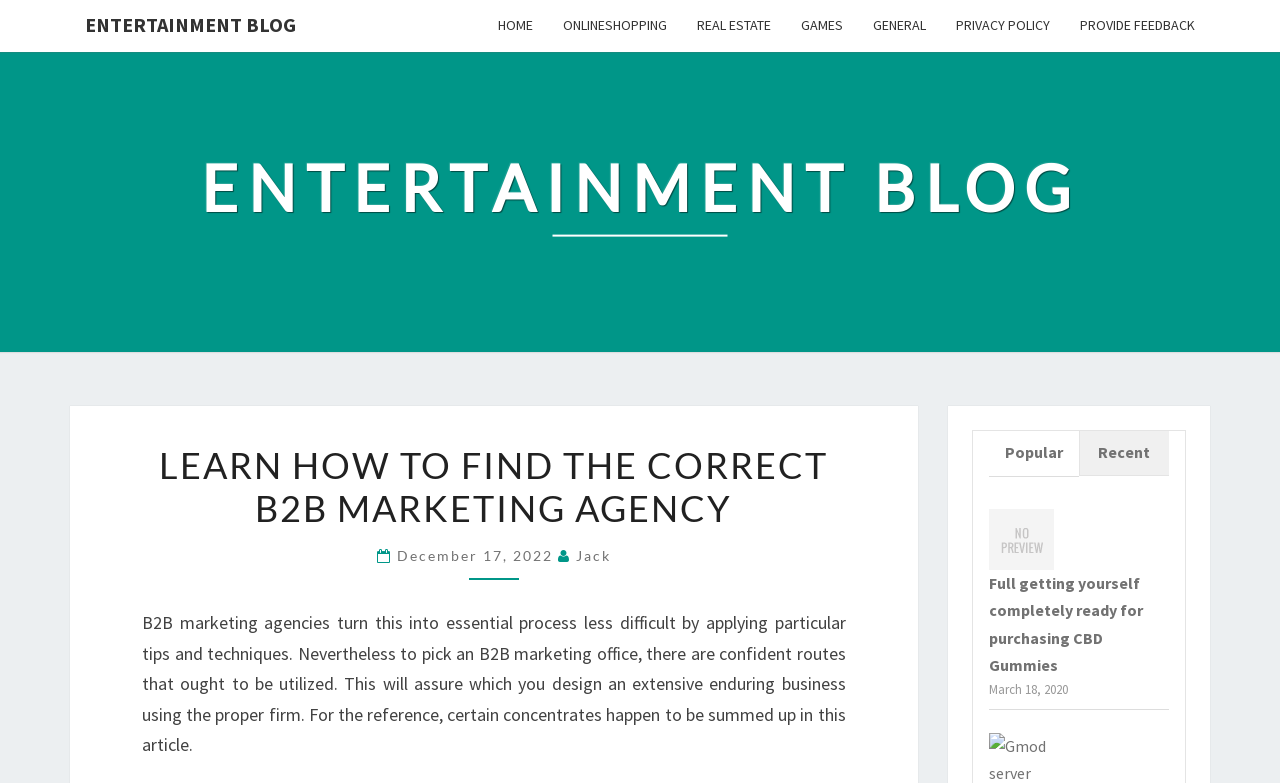Find the bounding box coordinates of the clickable element required to execute the following instruction: "Check the date December 17, 2022". Provide the coordinates as four float numbers between 0 and 1, i.e., [left, top, right, bottom].

[0.31, 0.699, 0.436, 0.721]